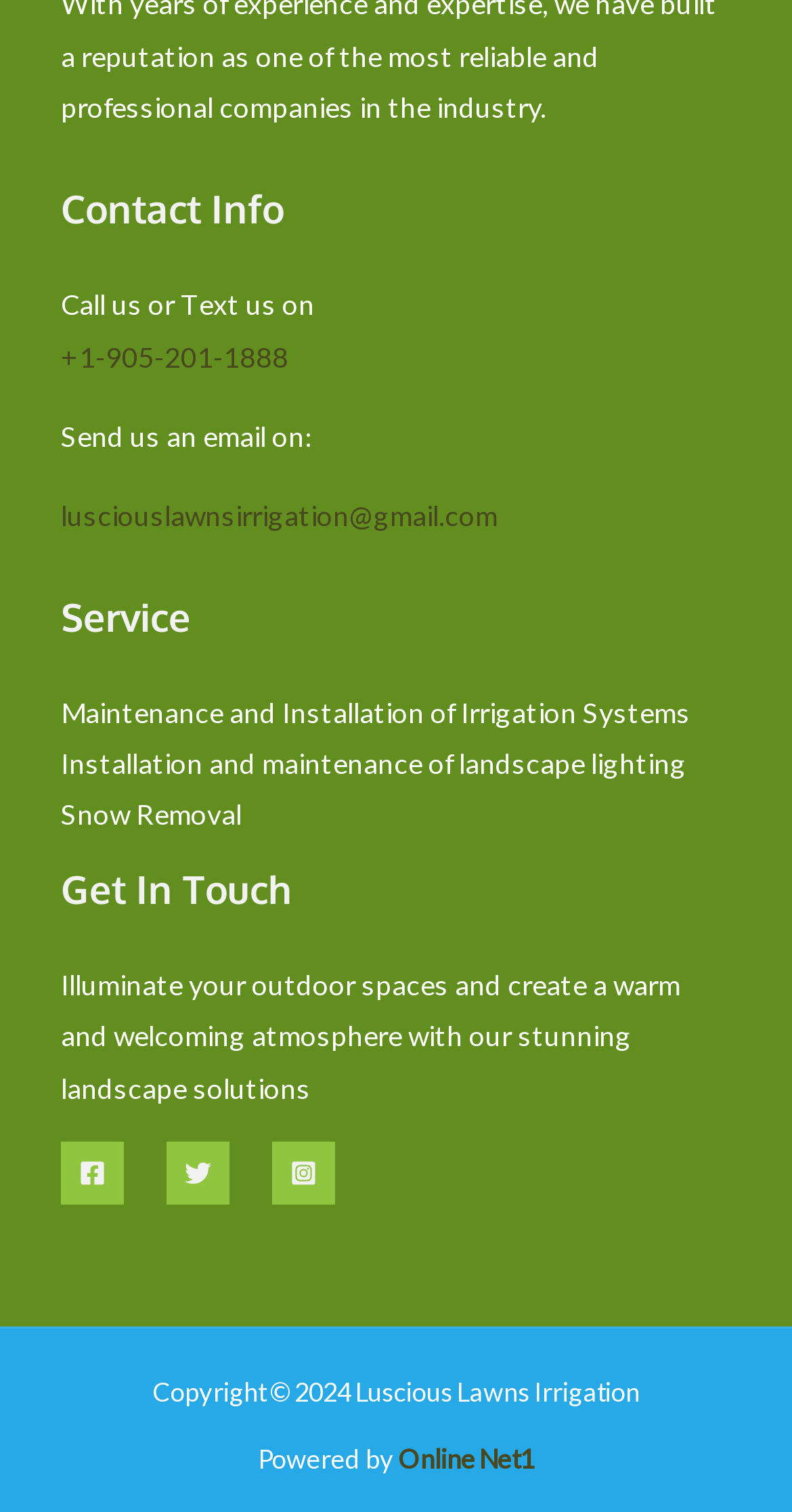Can you specify the bounding box coordinates of the area that needs to be clicked to fulfill the following instruction: "Contact us by phone"?

[0.077, 0.224, 0.364, 0.247]